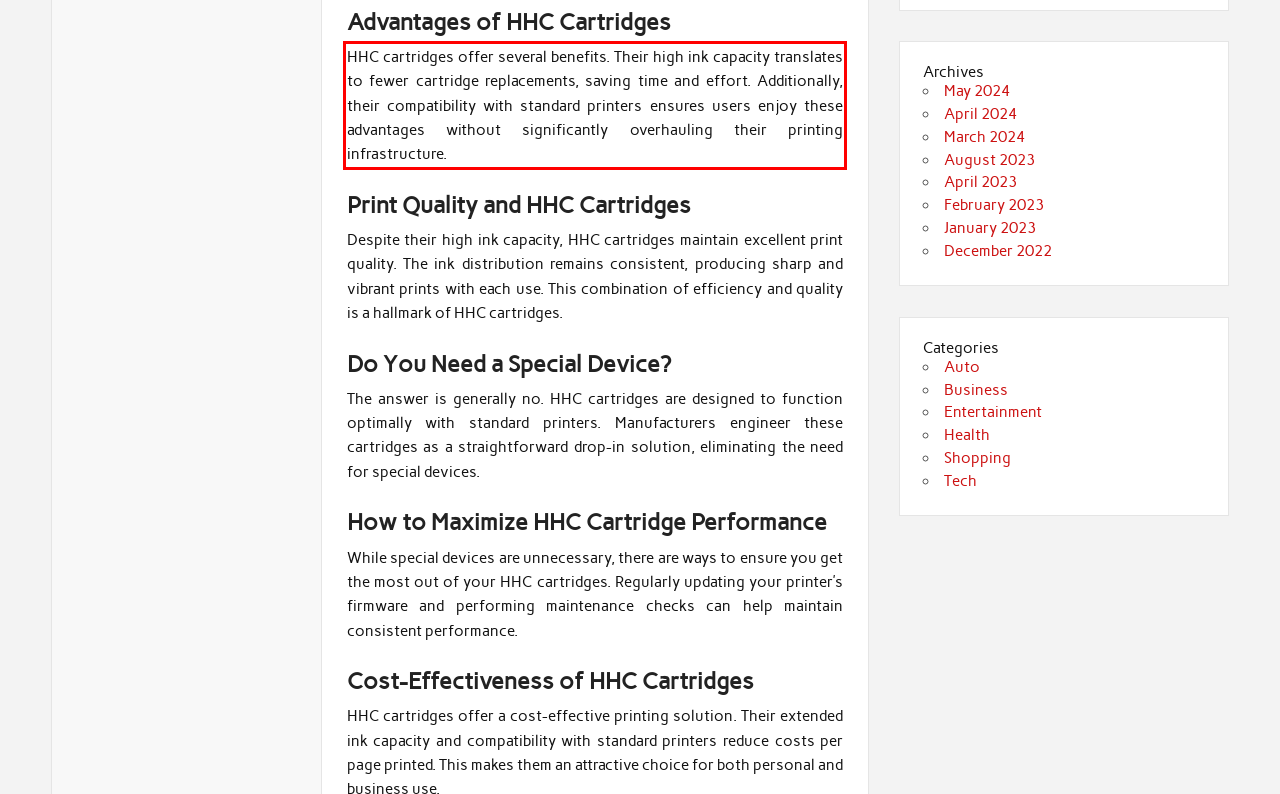Within the provided webpage screenshot, find the red rectangle bounding box and perform OCR to obtain the text content.

HHC cartridges offer several benefits. Their high ink capacity translates to fewer cartridge replacements, saving time and effort. Additionally, their compatibility with standard printers ensures users enjoy these advantages without significantly overhauling their printing infrastructure.